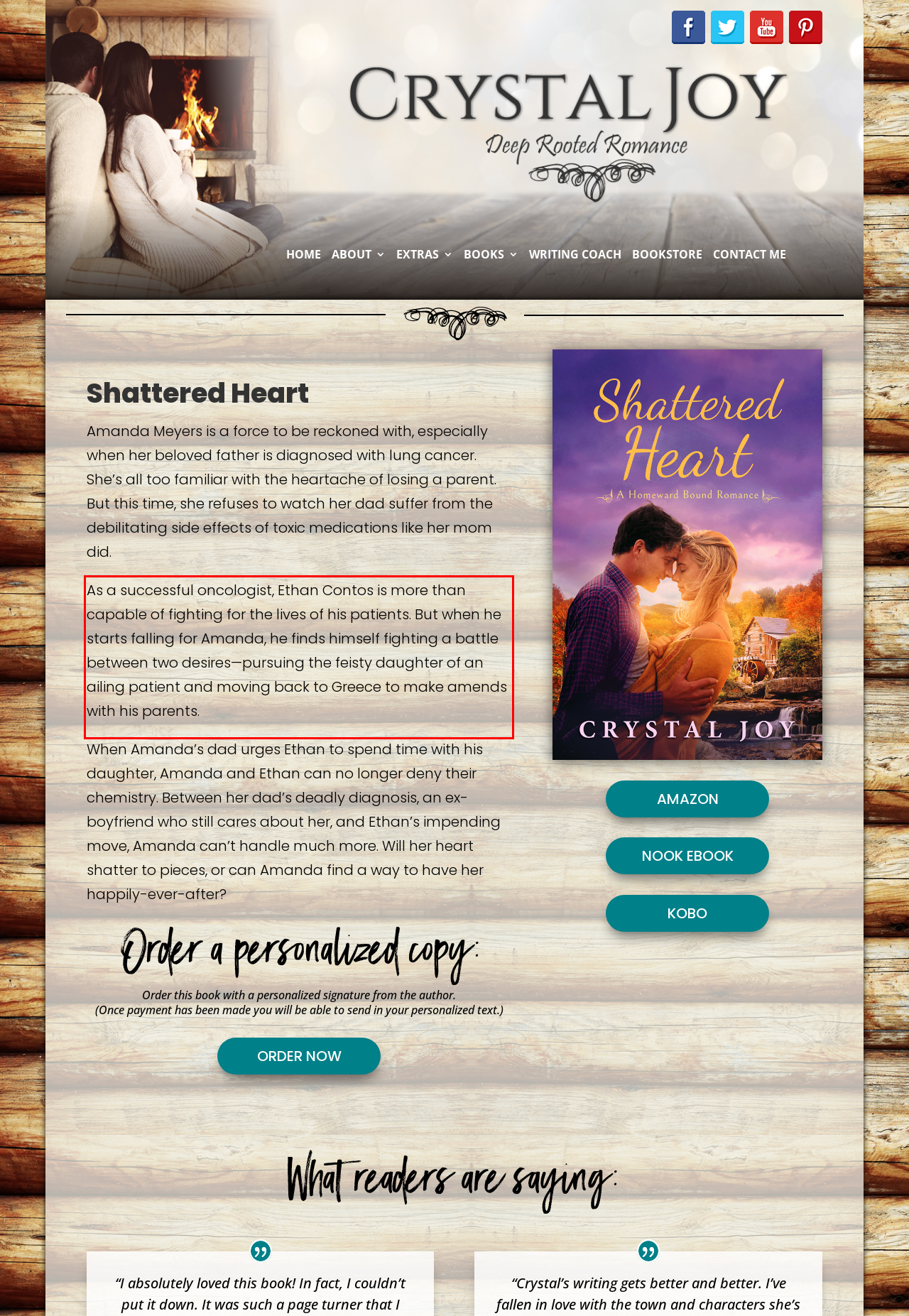Inspect the webpage screenshot that has a red bounding box and use OCR technology to read and display the text inside the red bounding box.

As a successful oncologist, Ethan Contos is more than capable of fighting for the lives of his patients. But when he starts falling for Amanda, he finds himself fighting a battle between two desires—pursuing the feisty daughter of an ailing patient and moving back to Greece to make amends with his parents.